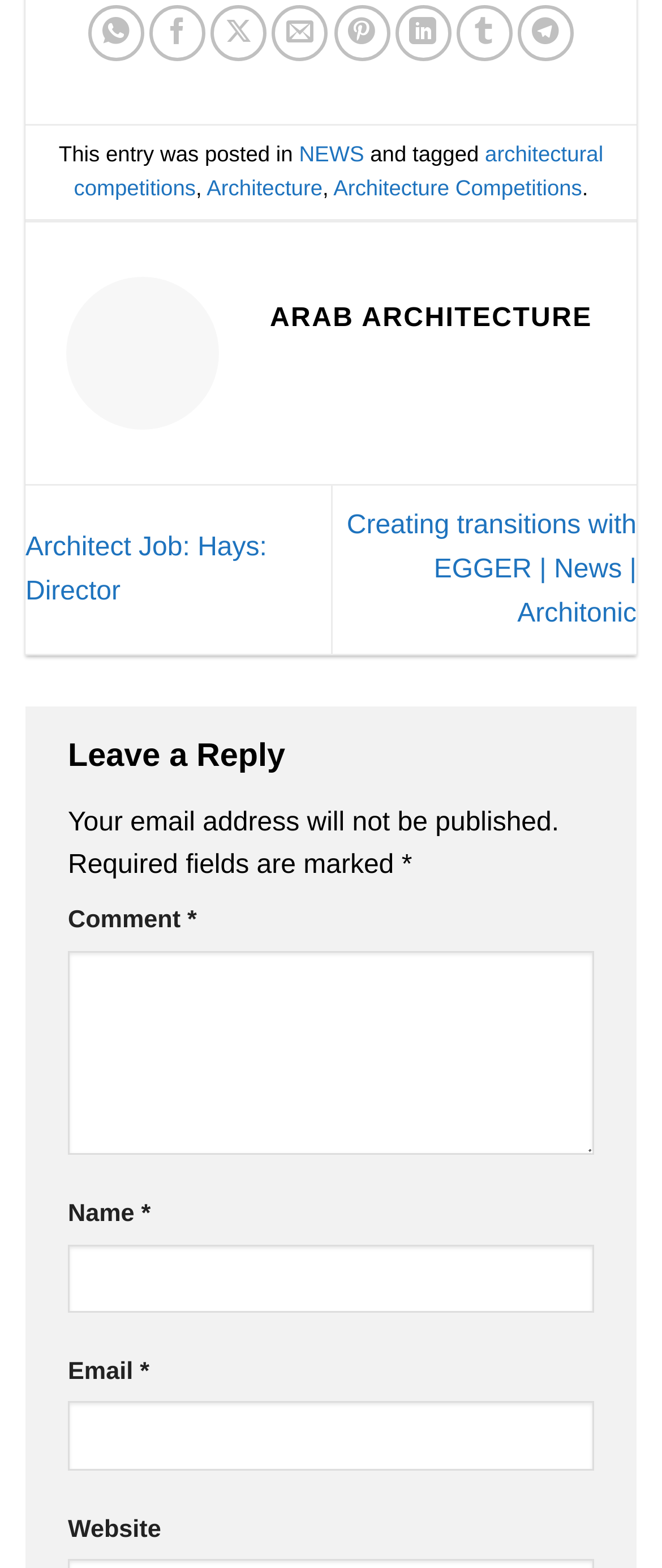How many text fields are required in the comment section?
Refer to the image and provide a detailed answer to the question.

I counted the number of required text fields in the comment section, which are 'Comment *', 'Name *', and 'Email *'.